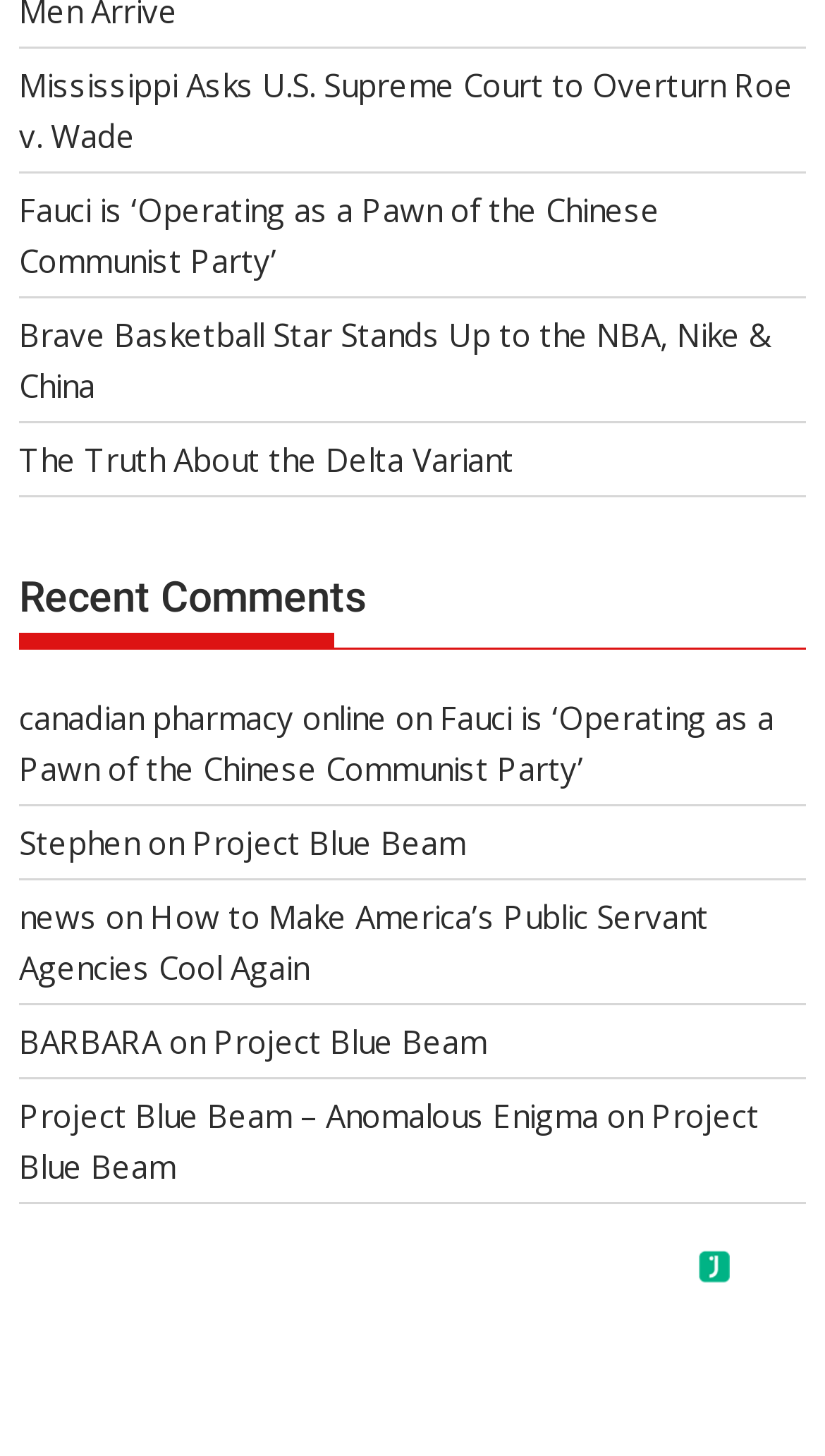Using the element description: "news", determine the bounding box coordinates. The coordinates should be in the format [left, top, right, bottom], with values between 0 and 1.

[0.023, 0.615, 0.118, 0.644]